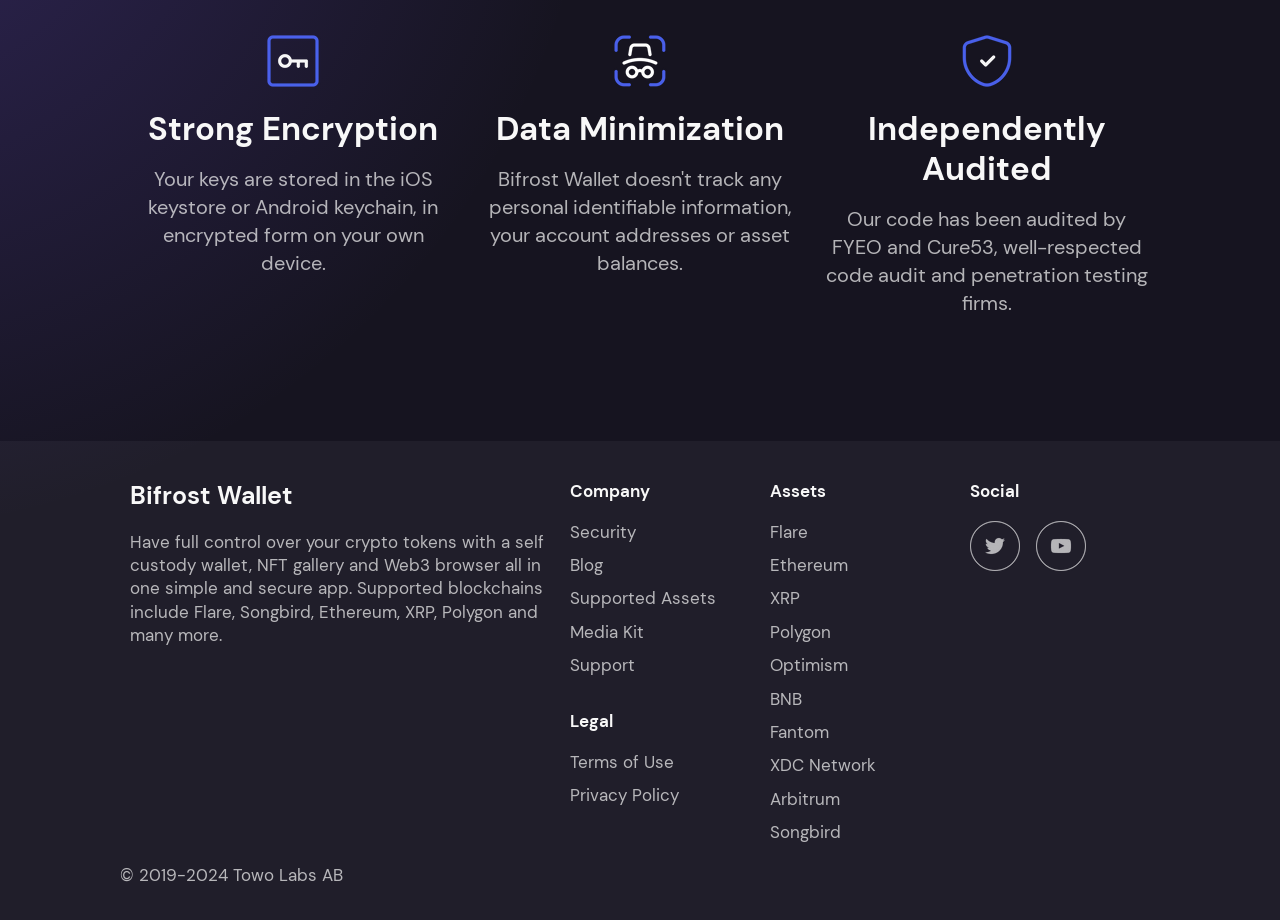Identify the bounding box coordinates of the clickable region required to complete the instruction: "Learn more about Bifrost Wallet". The coordinates should be given as four float numbers within the range of 0 and 1, i.e., [left, top, right, bottom].

[0.102, 0.52, 0.229, 0.556]